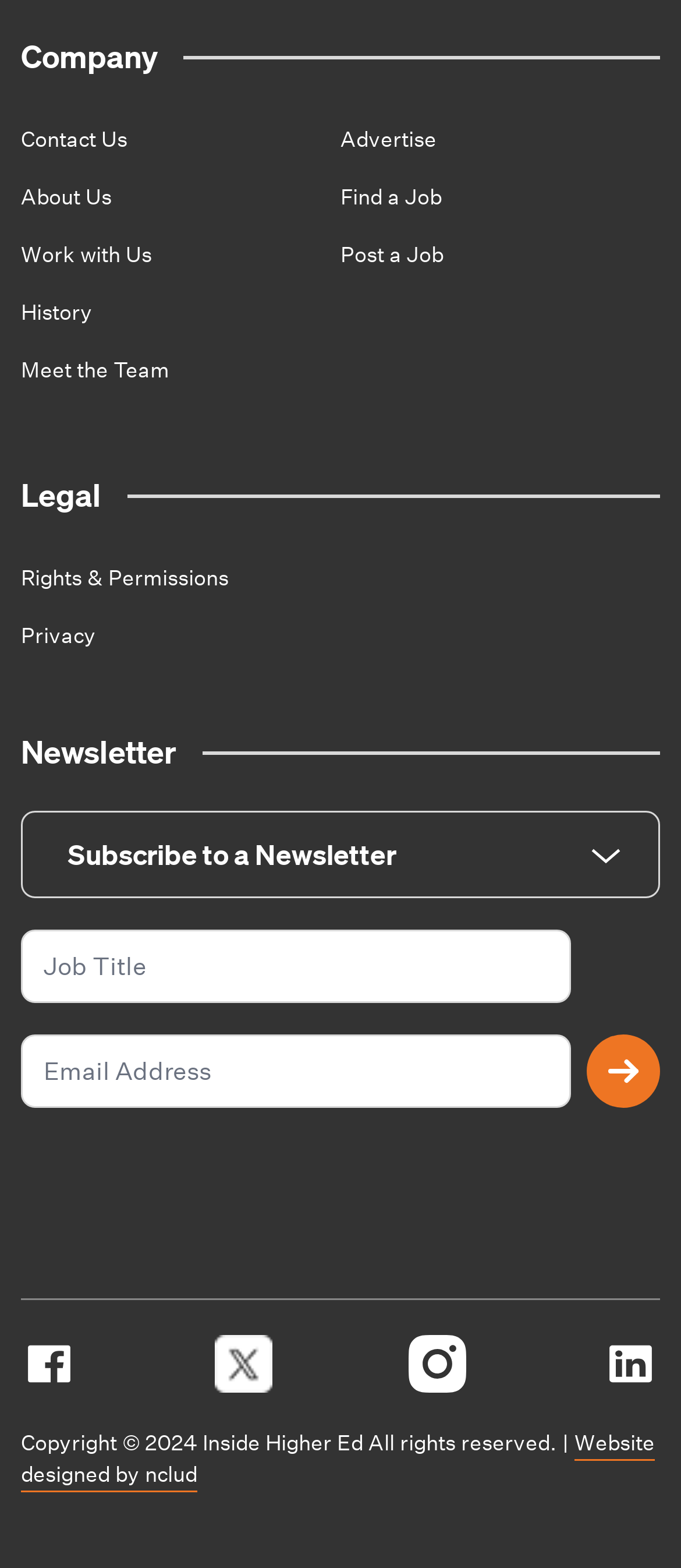Could you indicate the bounding box coordinates of the region to click in order to complete this instruction: "Click Contact Us".

[0.031, 0.079, 0.187, 0.098]